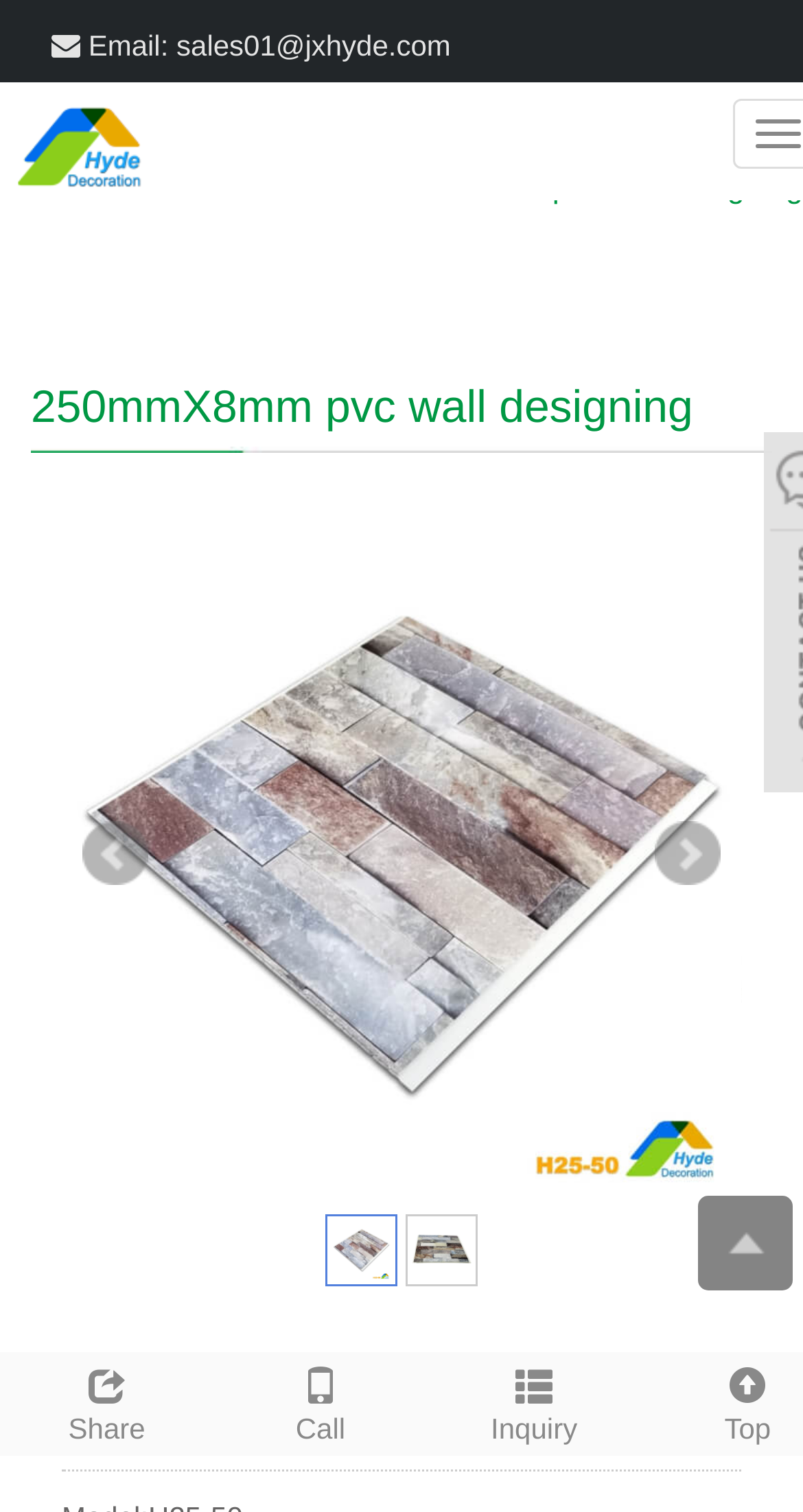Locate the bounding box of the UI element described by: "250mmX8mm pvc wall designing" in the given webpage screenshot.

[0.438, 0.114, 1.0, 0.137]